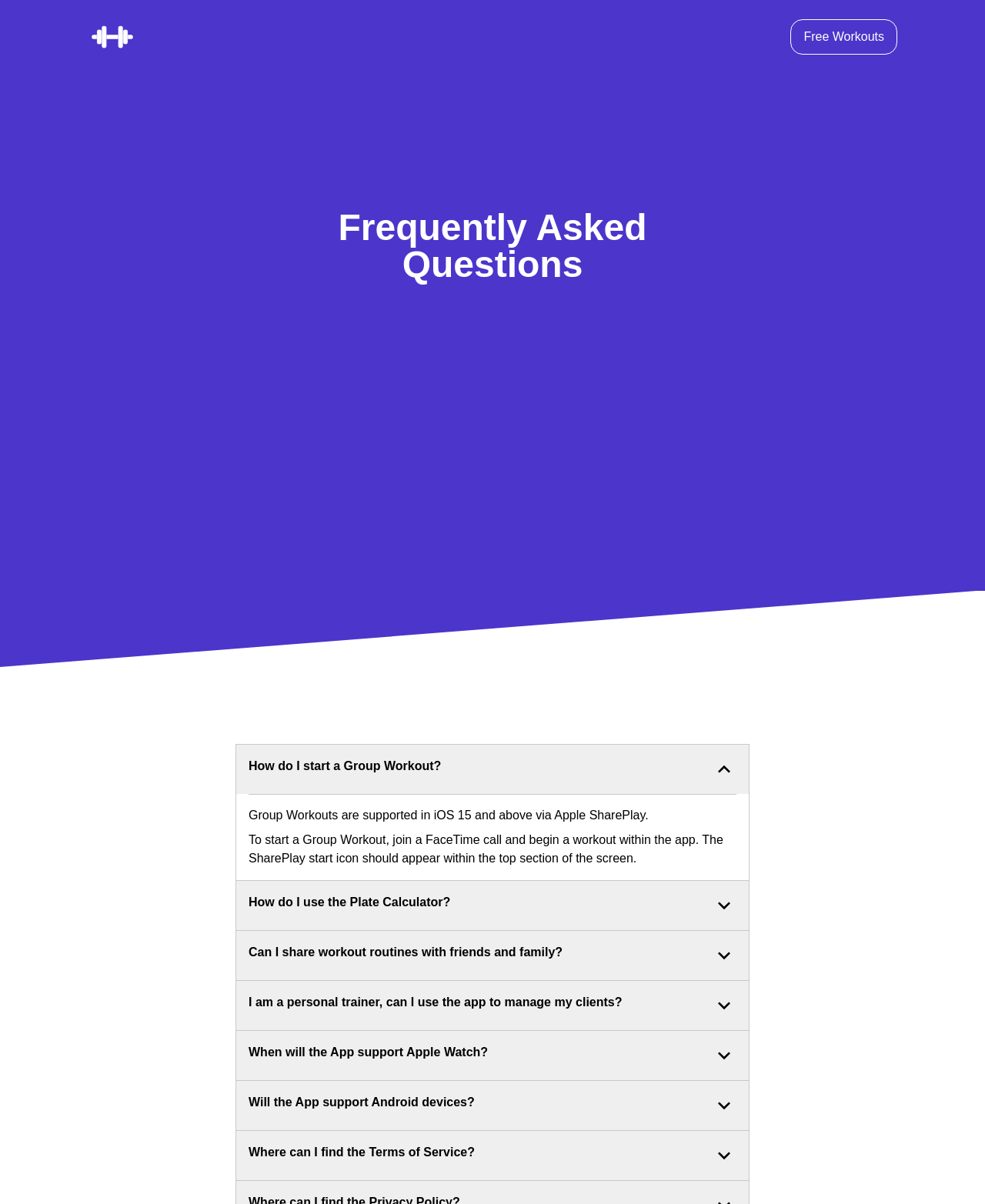Please provide a comprehensive response to the question below by analyzing the image: 
Can personal trainers use the app?

The FAQ section includes a question 'I am a personal trainer, can I use the app to manage my clients?' which suggests that the app can be used by personal trainers to manage their clients, implying that the answer is yes.